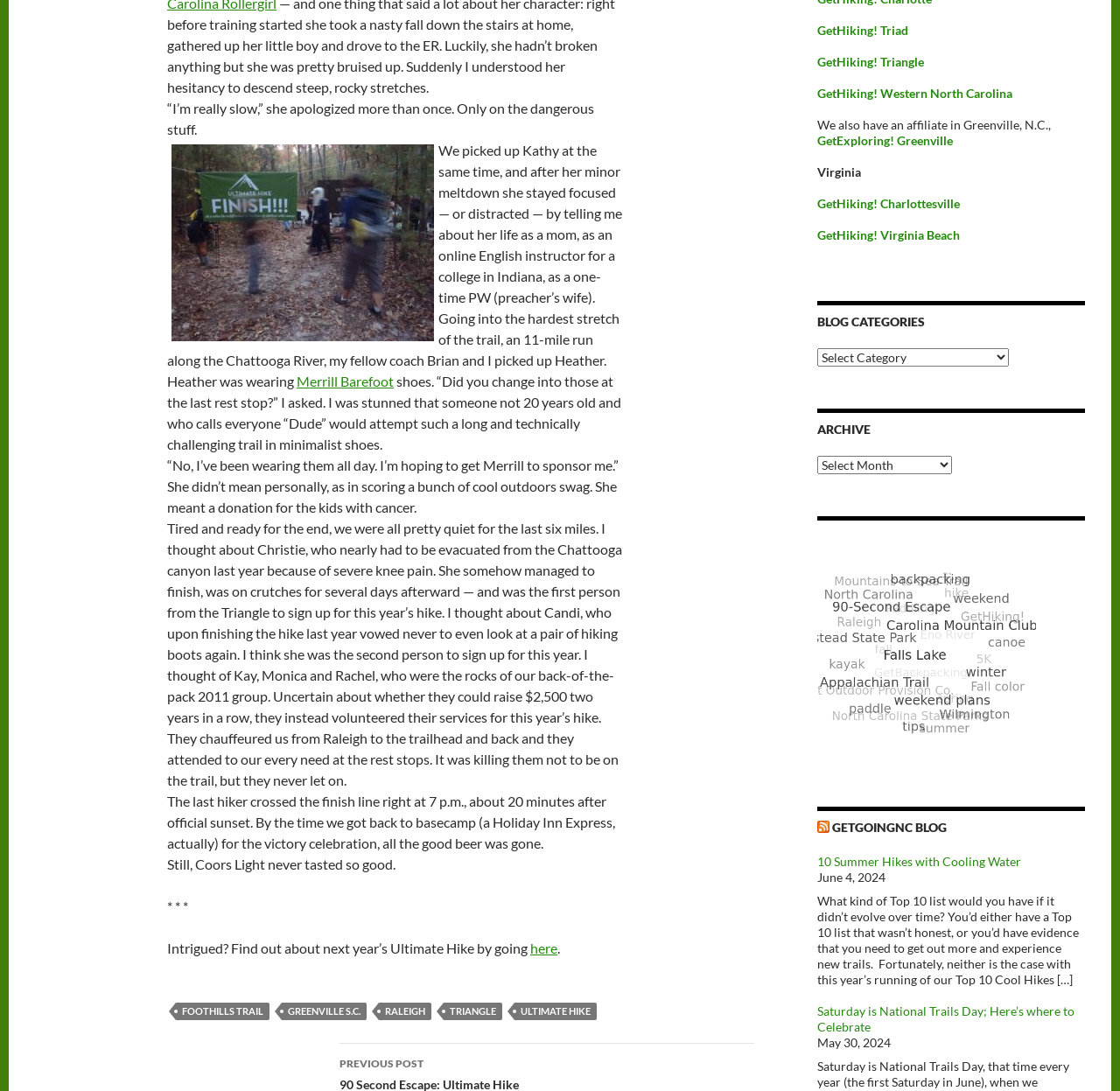What is the purpose of Heather's hike?
Could you please answer the question thoroughly and with as much detail as possible?

According to the text, Heather is attempting to get sponsored by Merrill Barefoot, a shoe company, for her hike. She is wearing their shoes and hopes to get their support for her efforts.